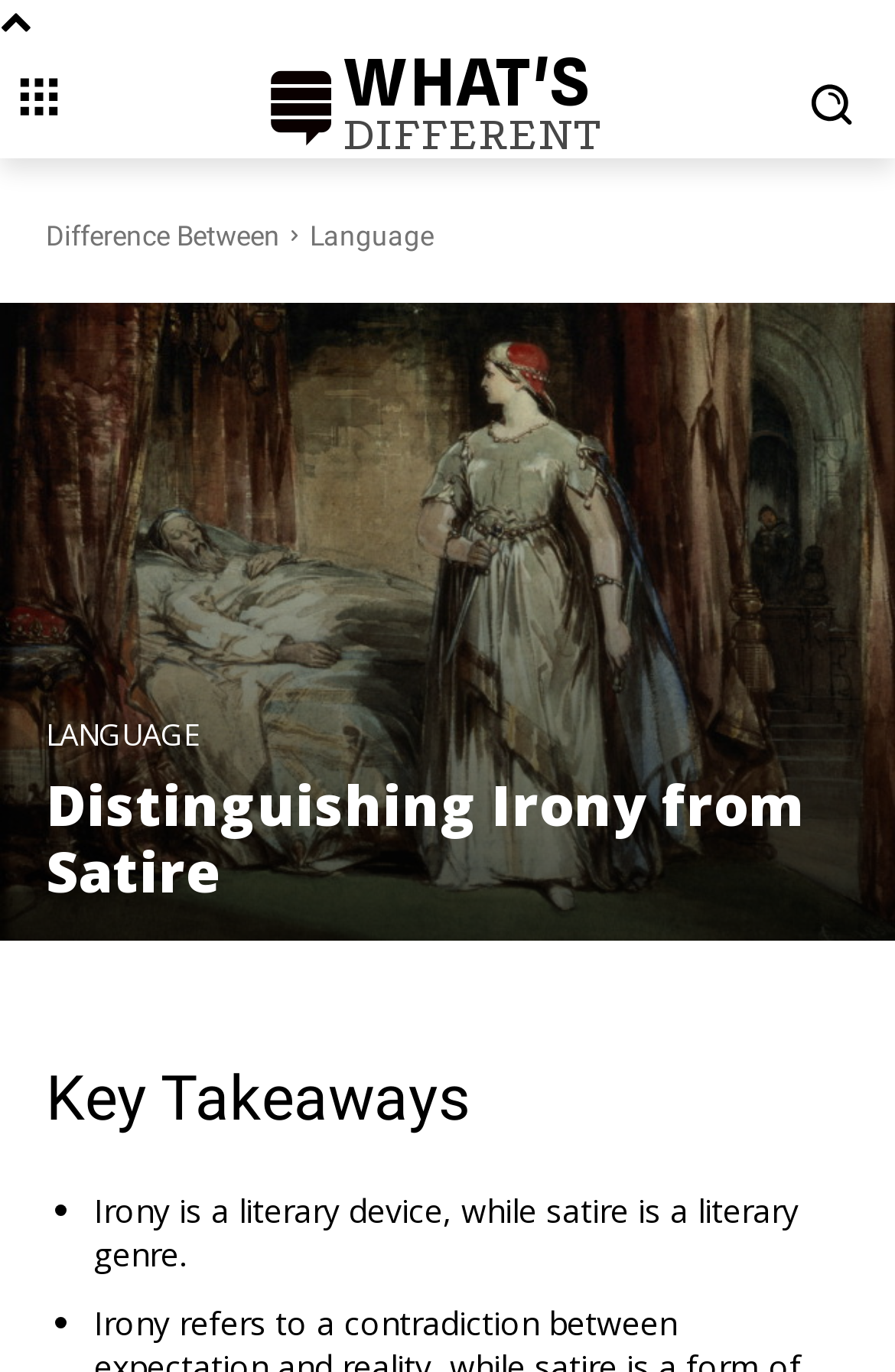Explain in detail what you observe on this webpage.

The webpage is about distinguishing irony from satire, with a focus on their differences. At the top left, there is a small image, and next to it, a link with the text "WHAT'S DIFFERENT" in a prominent font. On the top right, there is another small image. 

Below these elements, there are three links in a row, with the texts "Difference Between", "Language", and another image that spans the entire width of the page. The image likely serves as a separator or a background for the content below.

The main content of the webpage starts with a link "LANGUAGE" and a heading "Distinguishing Irony from Satire", which suggests that the page will explore the differences between these two literary concepts. 

Further down, there is a heading "Key Takeaways" followed by a list of bullet points. The list contains two items, with the first one stating that "Irony is a literary device, while satire is a literary genre." The second item is not fully visible, but it likely provides another key takeaway about the differences between irony and satire.